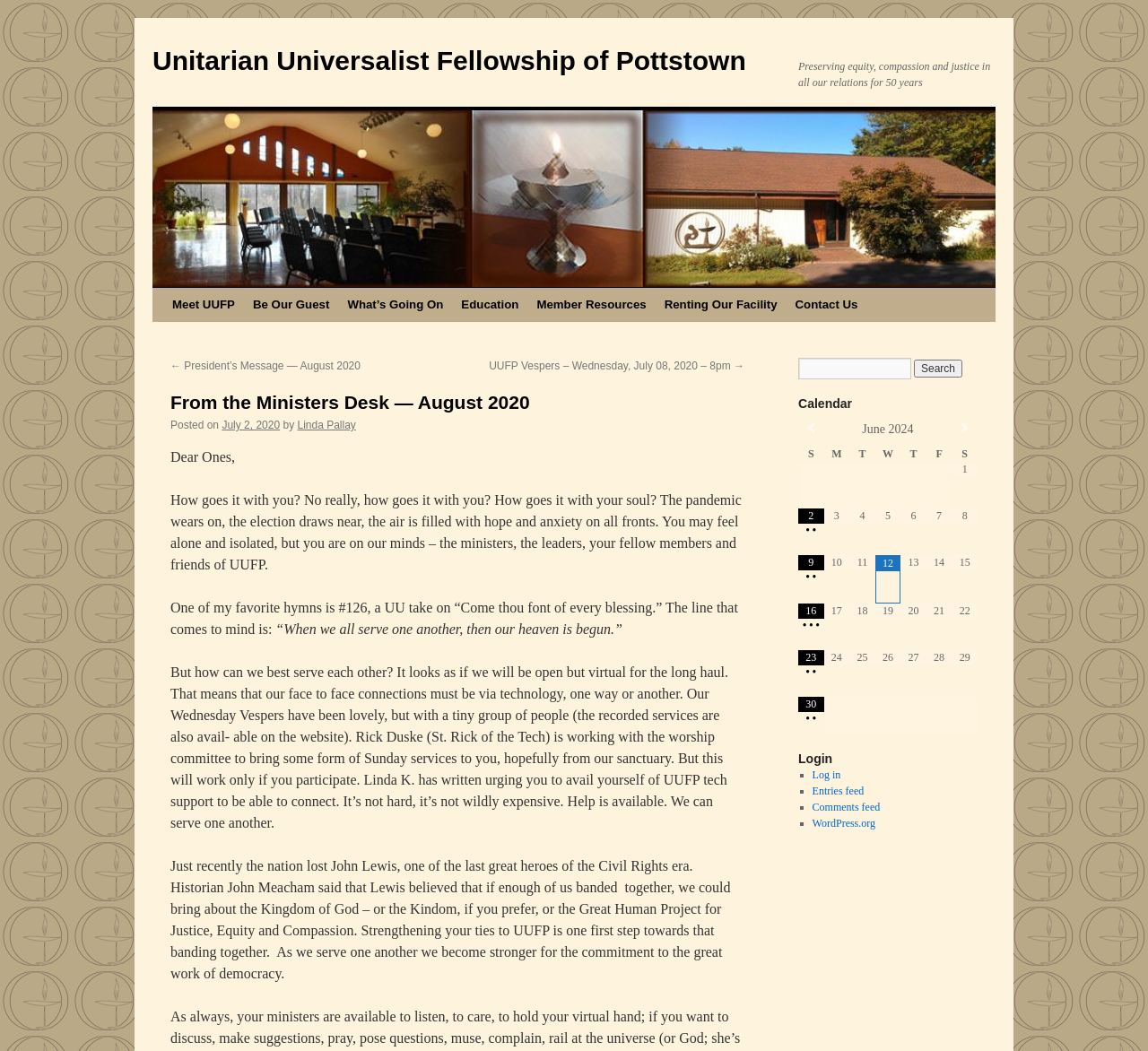Please find the bounding box for the UI component described as follows: "Log in".

[0.707, 0.731, 0.732, 0.743]